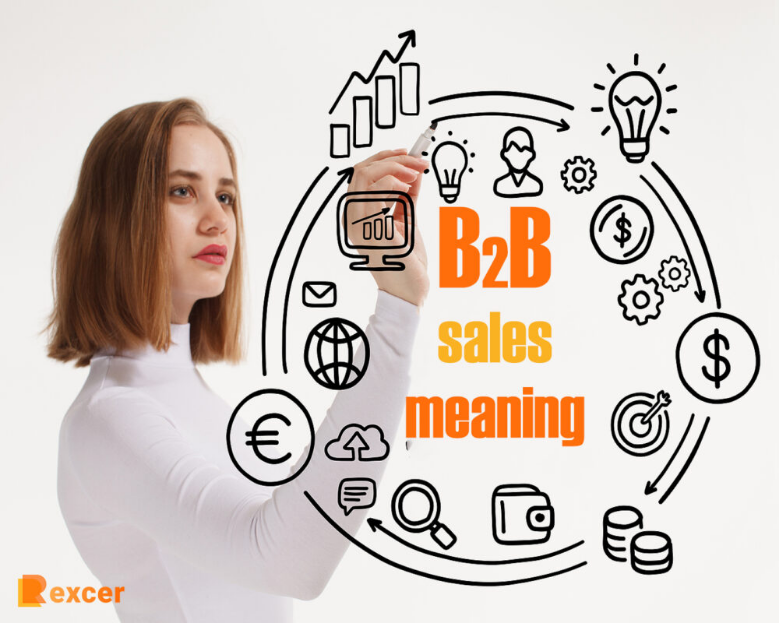Provide a thorough description of the image, including all visible elements.

In this engaging image, a young woman with long, light hair is portrayed against a bright white background, elegantly dressed in a form-fitting, long-sleeved white top. She appears to be actively illustrating or writing on the air, surrounded by a creative array of business-themed icons that include graphs, light bulbs, currency symbols, and a globe. Prominently featured in the center are the words "B2B sales meaning," highlighted in orange and yellow, symbolizing the focus of the image on business-to-business sales concepts. This visual representation captures the essence of understanding and communicating the significance of B2B sales in today's economic landscape. The branding of "Rexcer" is subtly positioned in the lower left corner, suggesting the image is part of a broader educational or promotional effort related to B2B sales and marketing strategies.